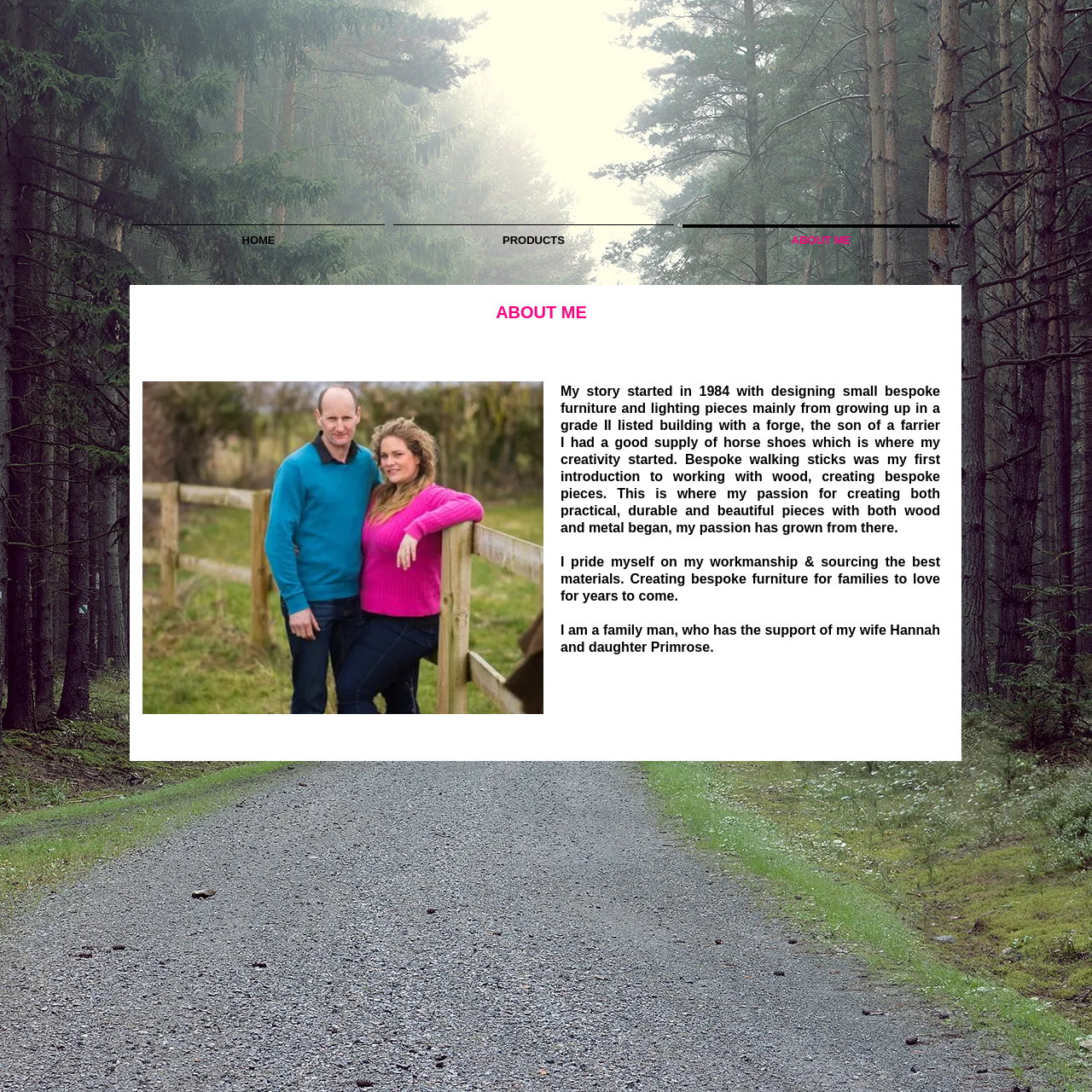What is the occupation of Richard Matthews' father?
Answer the question based on the image using a single word or a brief phrase.

Farrier